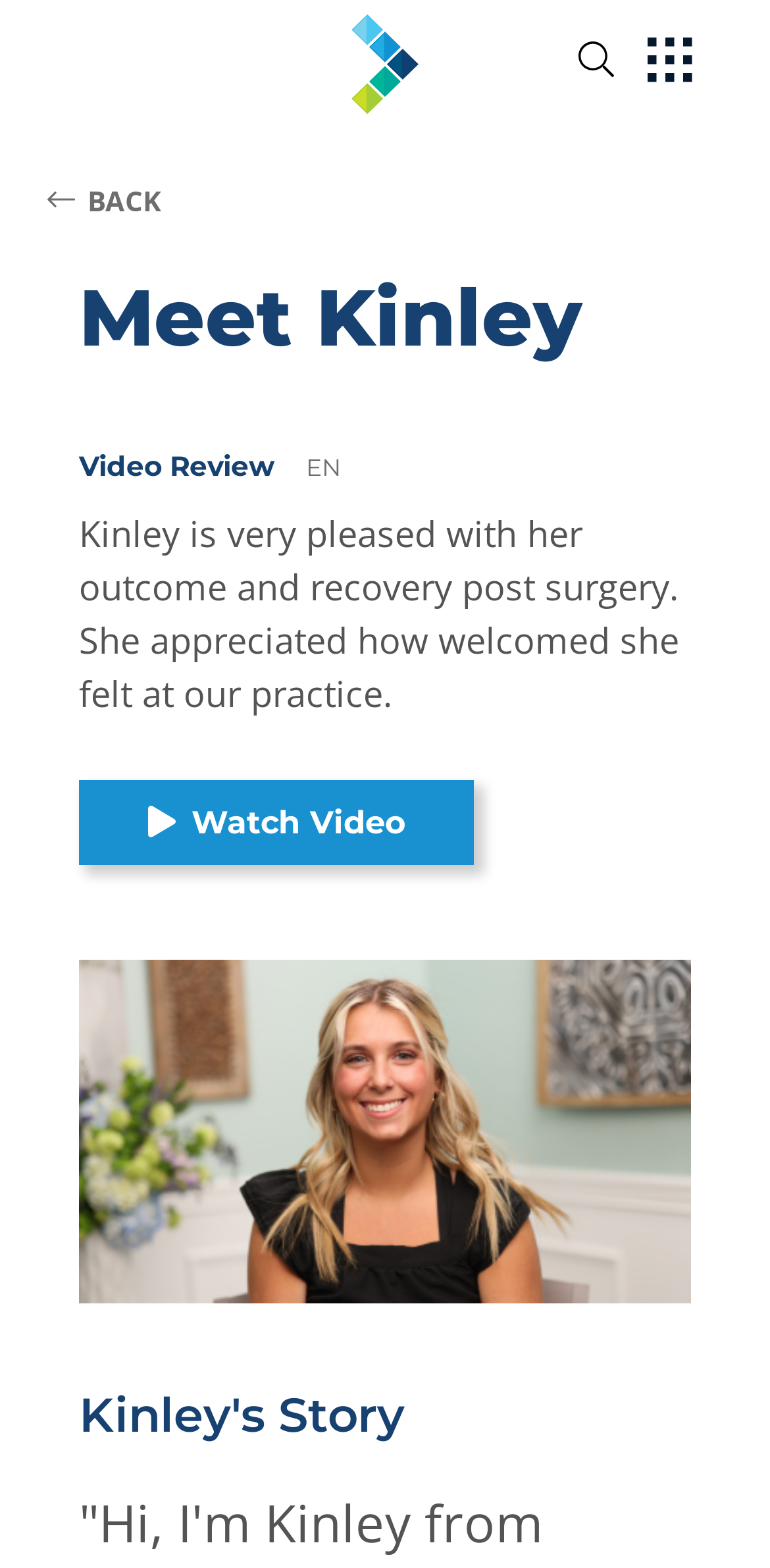Please answer the following query using a single word or phrase: 
What is the purpose of the button with the text 'Watch Video'?

To play a video